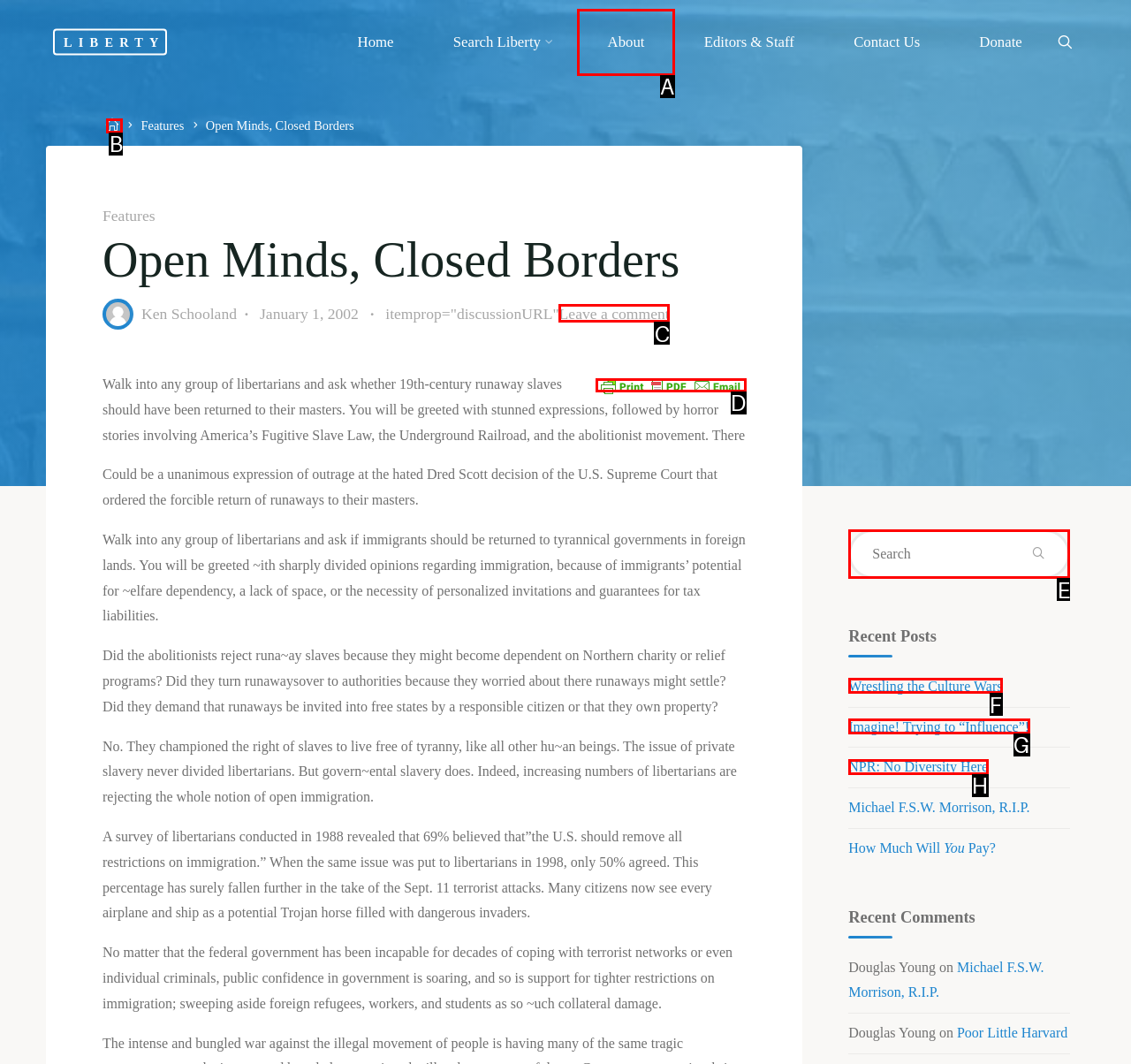Indicate the HTML element to be clicked to accomplish this task: Search for something Respond using the letter of the correct option.

E